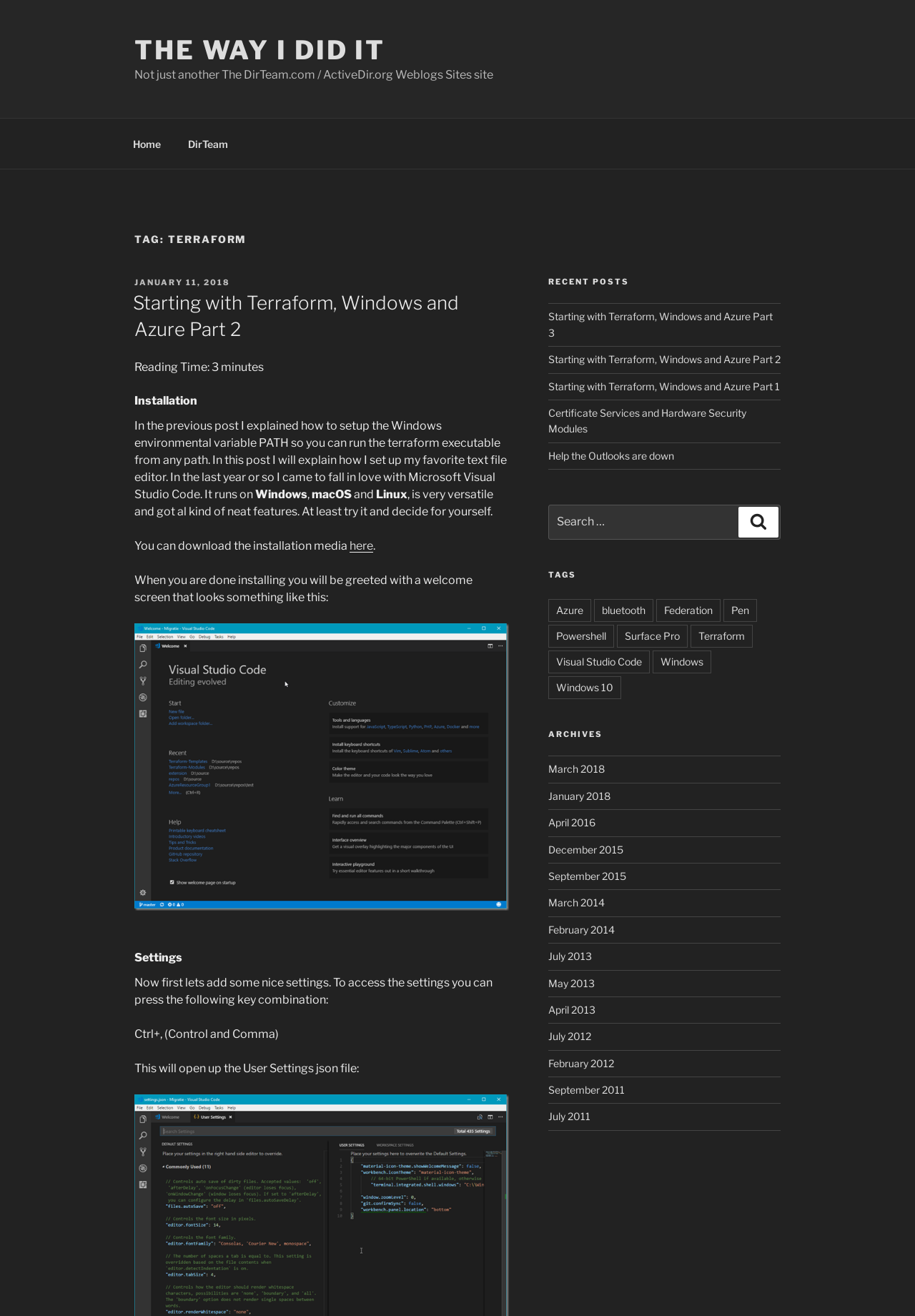Using the element description: "Help the Outlooks are down", determine the bounding box coordinates. The coordinates should be in the format [left, top, right, bottom], with values between 0 and 1.

[0.599, 0.342, 0.736, 0.351]